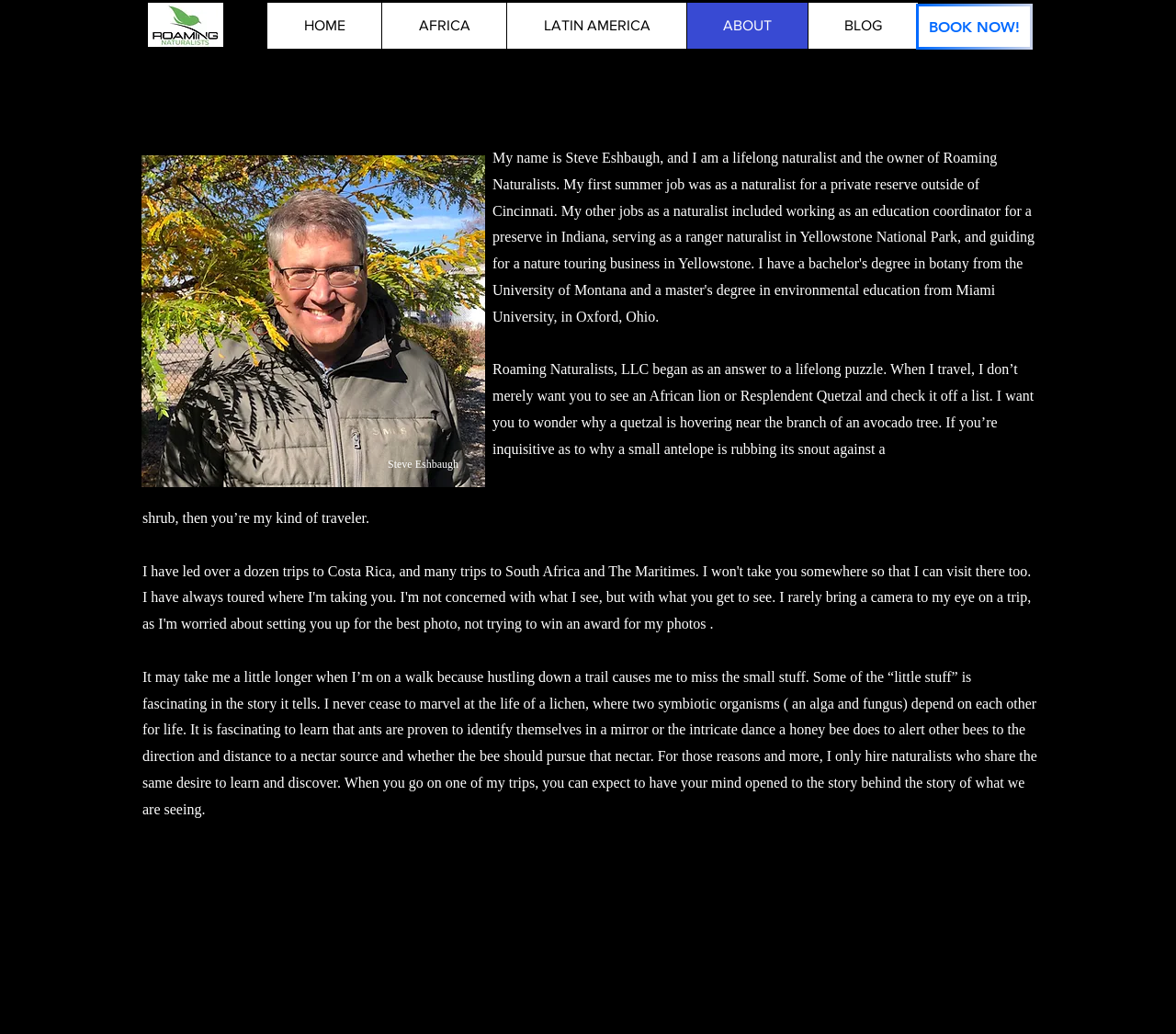Using the description: "BLOG", identify the bounding box of the corresponding UI element in the screenshot.

[0.687, 0.003, 0.78, 0.047]